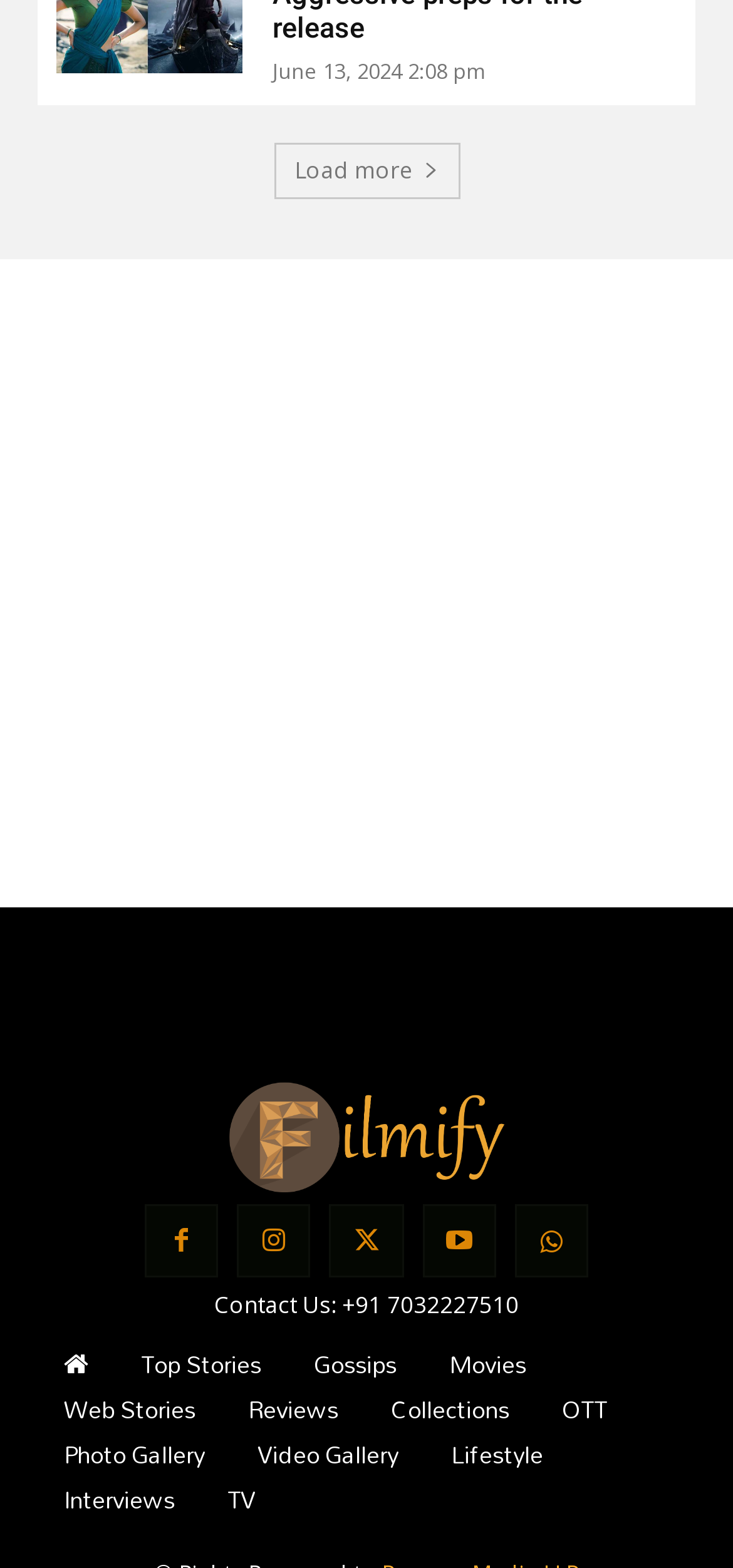Please mark the clickable region by giving the bounding box coordinates needed to complete this instruction: "Contact us using the phone number".

[0.467, 0.822, 0.708, 0.842]